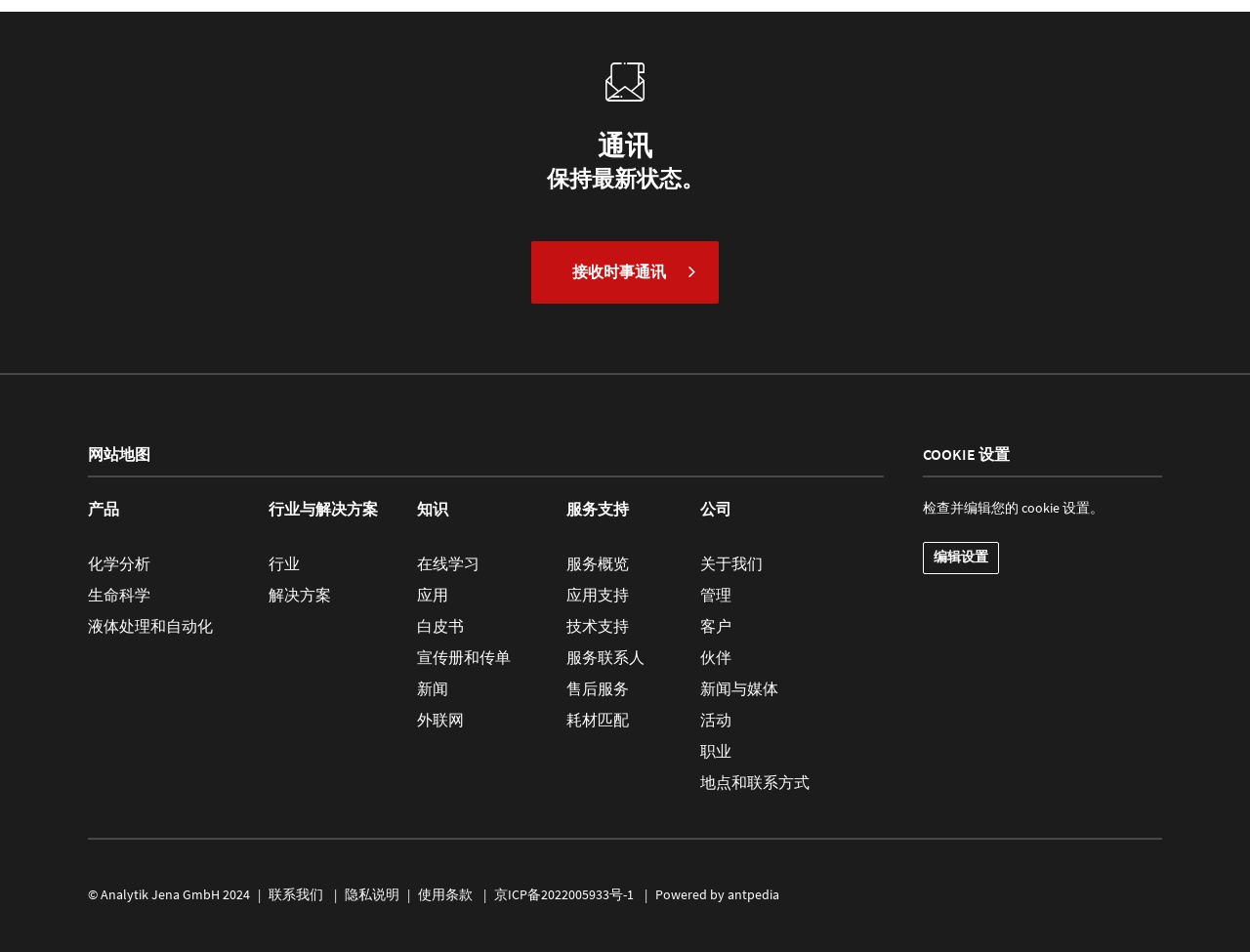Identify the bounding box coordinates for the element you need to click to achieve the following task: "Learn about the company". Provide the bounding box coordinates as four float numbers between 0 and 1, in the form [left, top, right, bottom].

[0.56, 0.581, 0.623, 0.602]